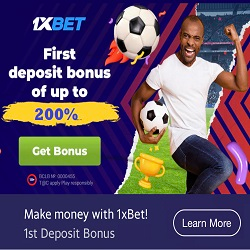Can you look at the image and give a comprehensive answer to the question:
What is the theme of the background in the image?

The background of the image features a soccer theme, which enhances the overall energetic vibe of the advertisement and makes it visually appealing for sports enthusiasts.